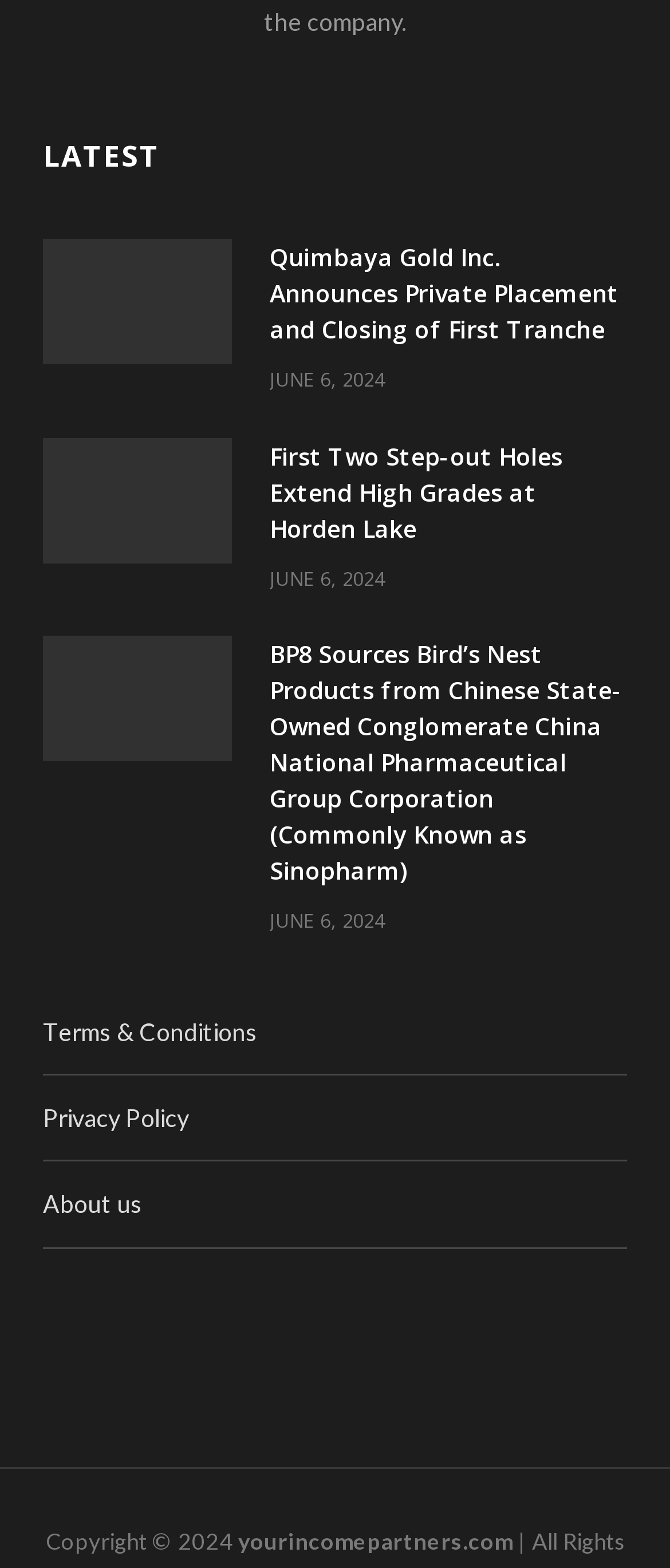Locate the bounding box coordinates of the clickable element to fulfill the following instruction: "Read latest news". Provide the coordinates as four float numbers between 0 and 1 in the format [left, top, right, bottom].

[0.064, 0.088, 0.936, 0.112]